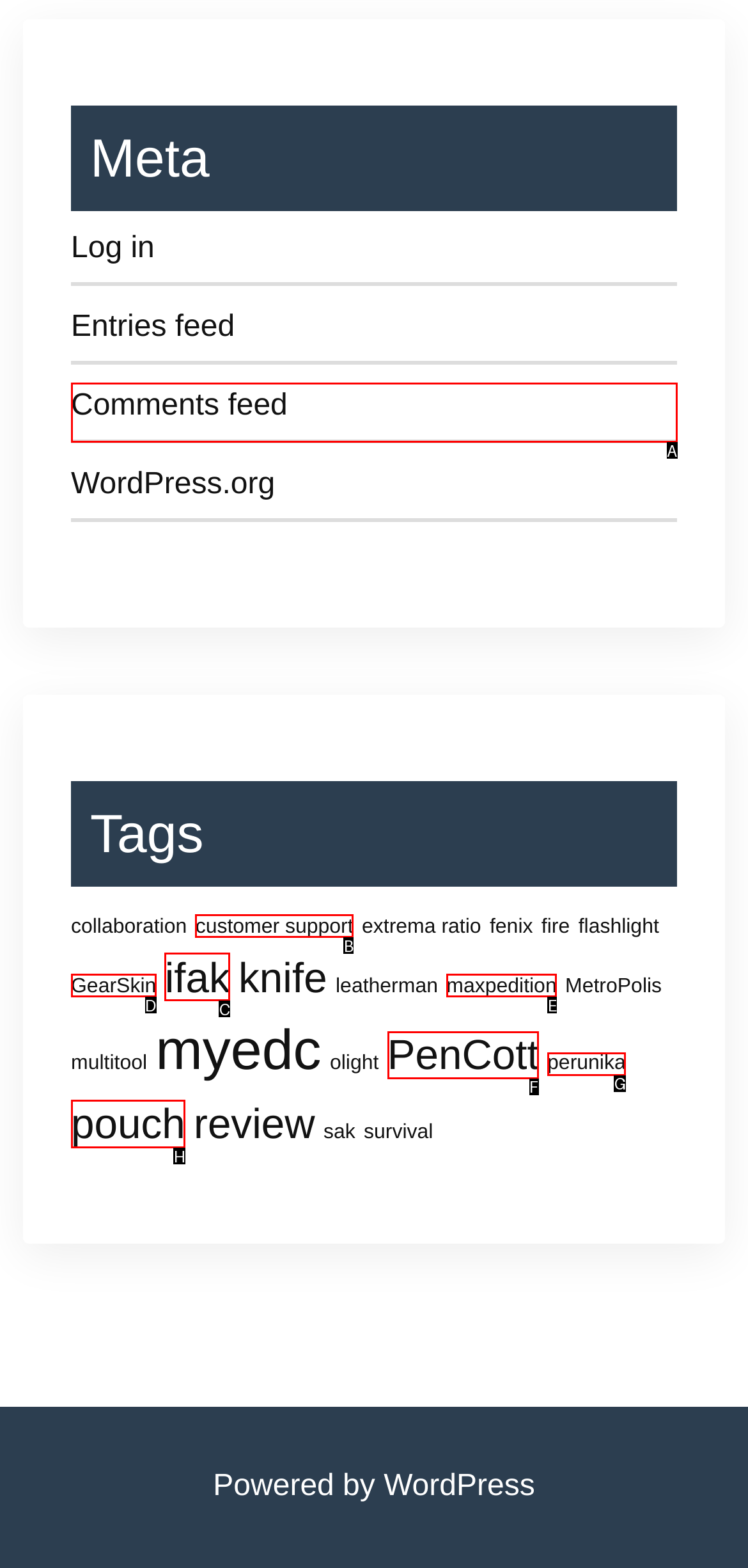Tell me the letter of the UI element I should click to accomplish the task: Check the latest post about multitool based on the choices provided in the screenshot.

F